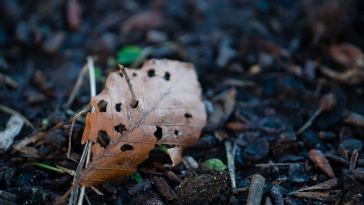Examine the screenshot and answer the question in as much detail as possible: What is the process reflected by the leaf's condition?

The leaf is characterized by its tattered edges and numerous holes, which reflects the process of decay and nutrient recycling in ecosystems, as mentioned in the caption.